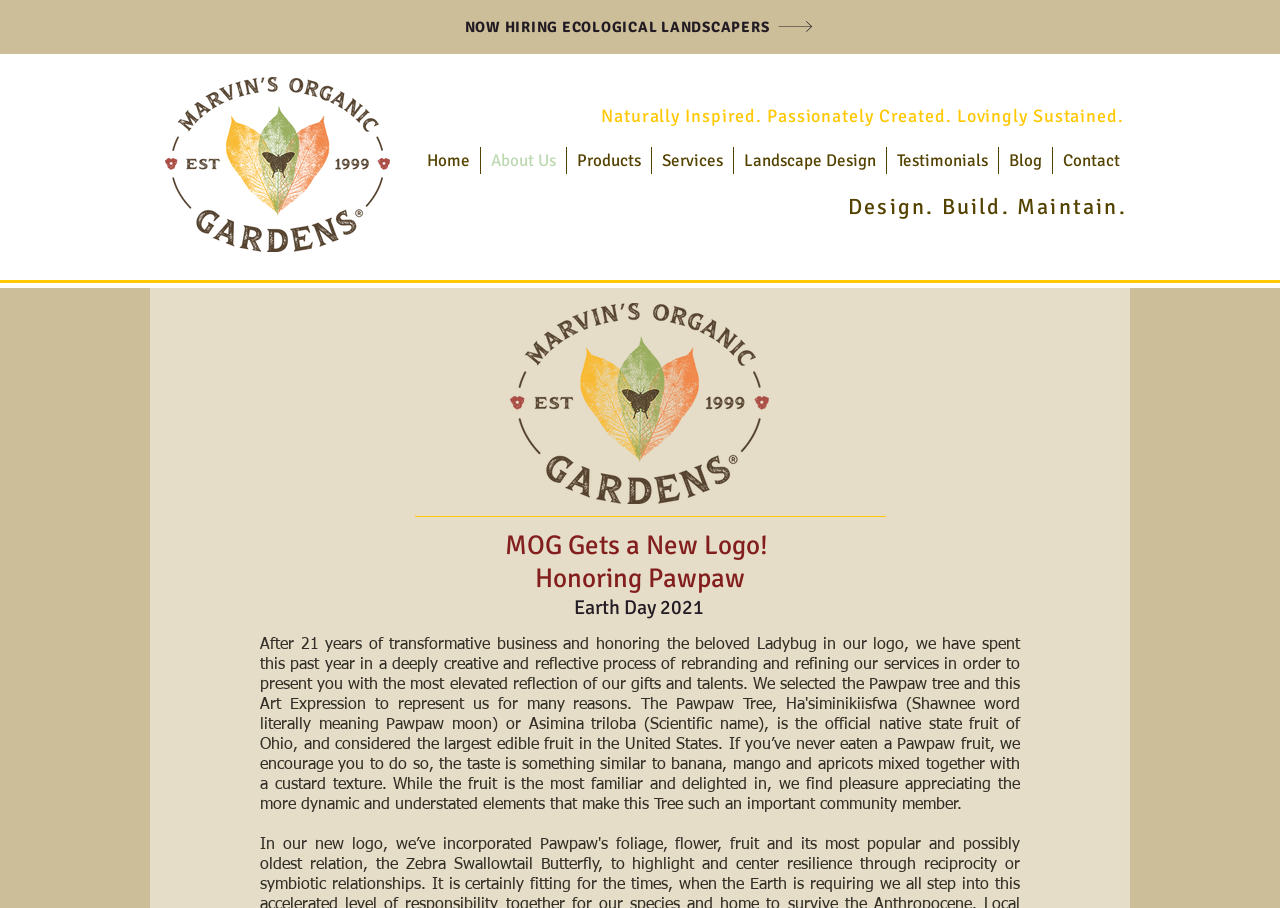Identify the bounding box coordinates for the UI element described by the following text: "NOW HIRING ECOLOGICAL LANDSCAPERS". Provide the coordinates as four float numbers between 0 and 1, in the format [left, top, right, bottom].

[0.323, 0.014, 0.676, 0.044]